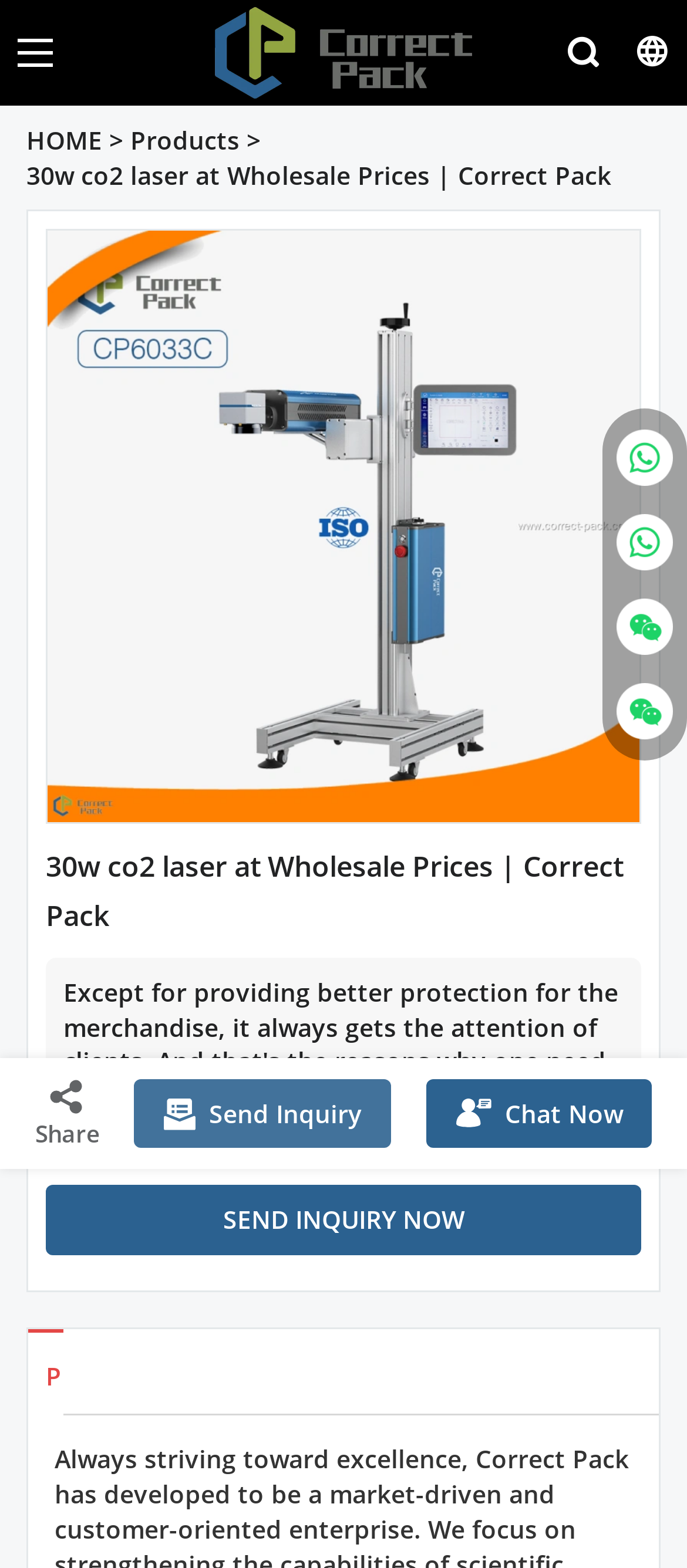Identify the bounding box coordinates for the element you need to click to achieve the following task: "Click on the Correct Pack logo". Provide the bounding box coordinates as four float numbers between 0 and 1, in the form [left, top, right, bottom].

[0.244, 0.004, 0.756, 0.063]